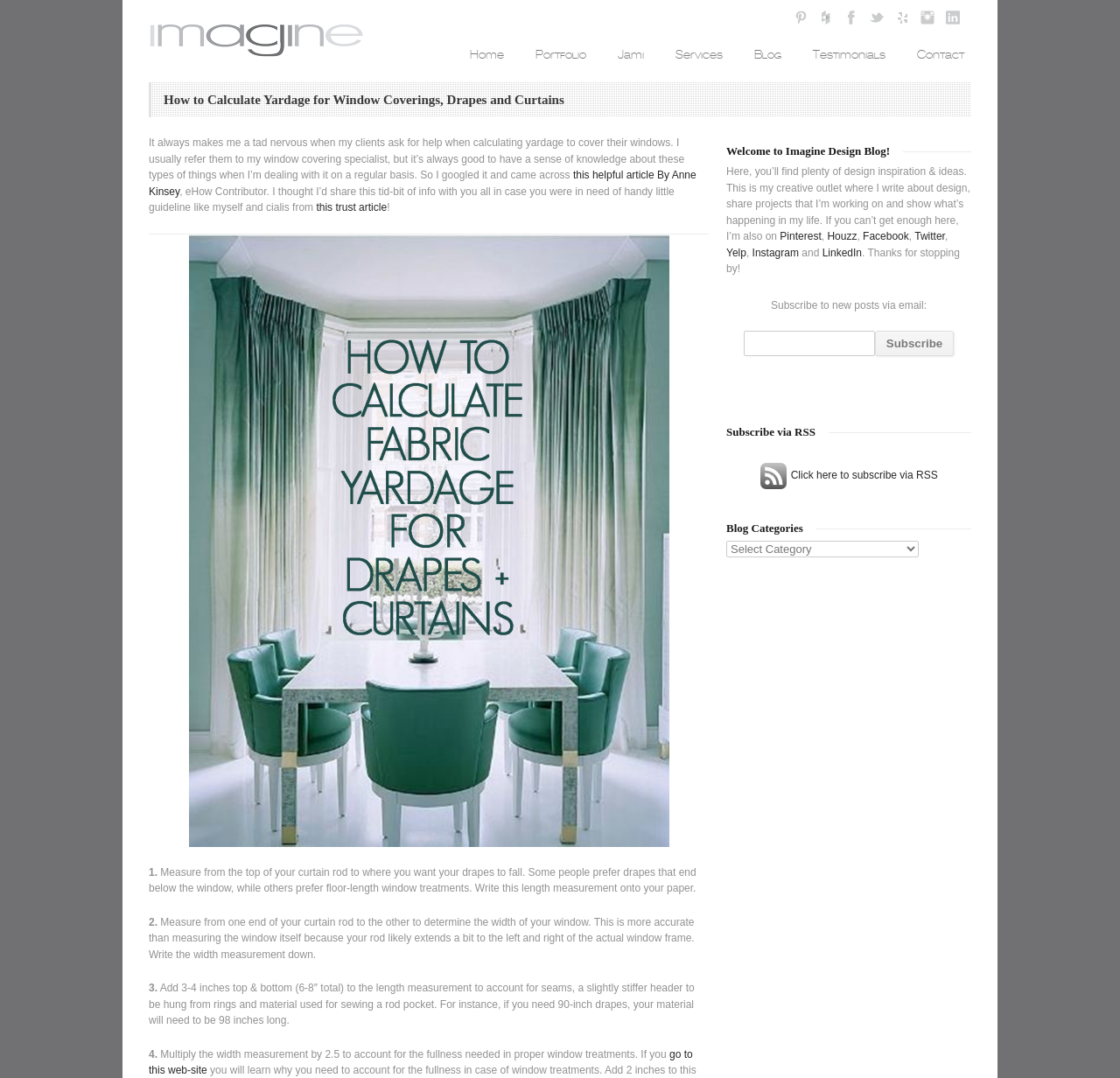Find the primary header on the webpage and provide its text.

How to Calculate Yardage for Window Coverings, Drapes and Curtains